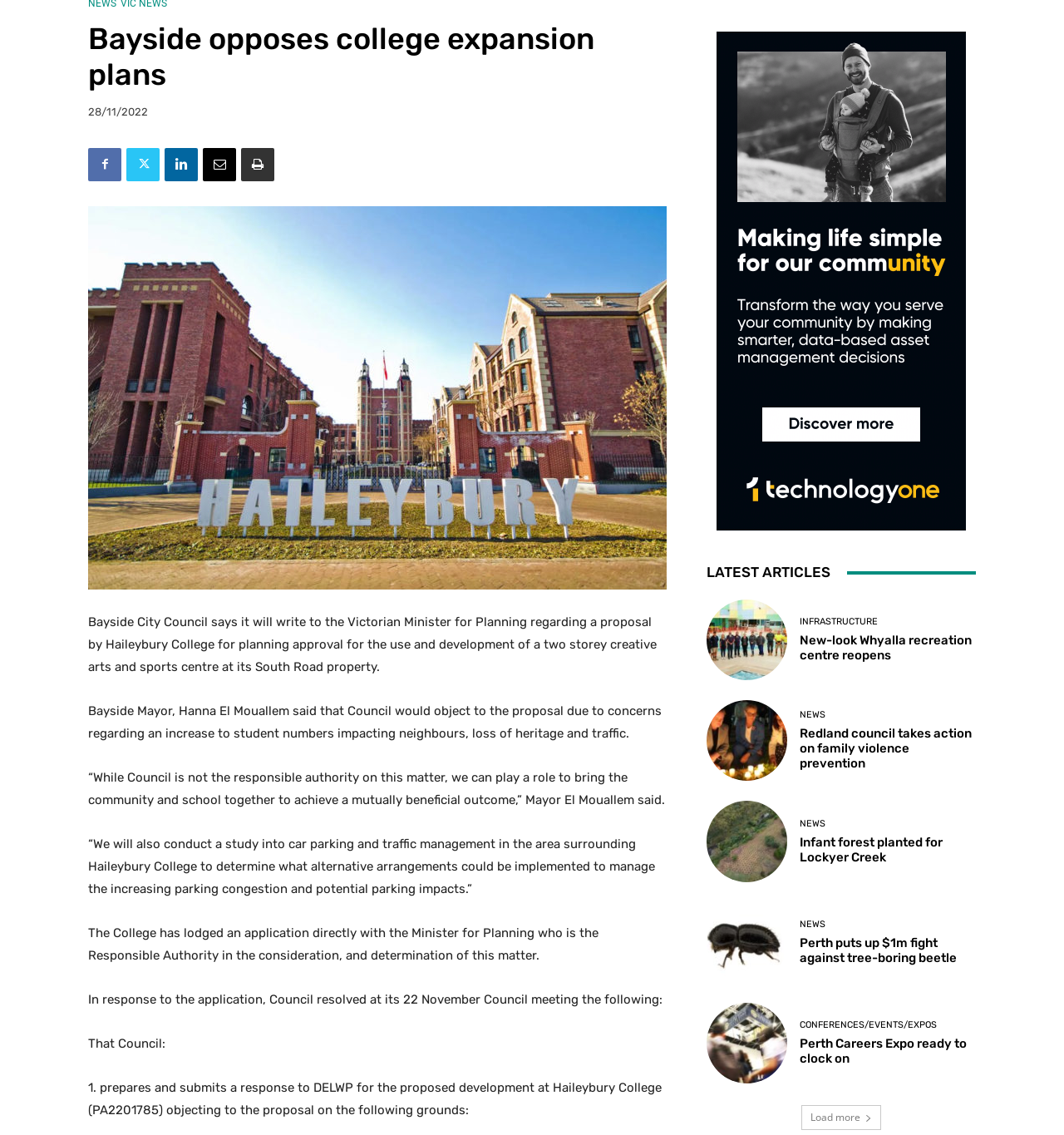For the element described, predict the bounding box coordinates as (top-left x, top-left y, bottom-right x, bottom-right y). All values should be between 0 and 1. Element description: Conferences/Events/Expos

[0.752, 0.899, 0.881, 0.907]